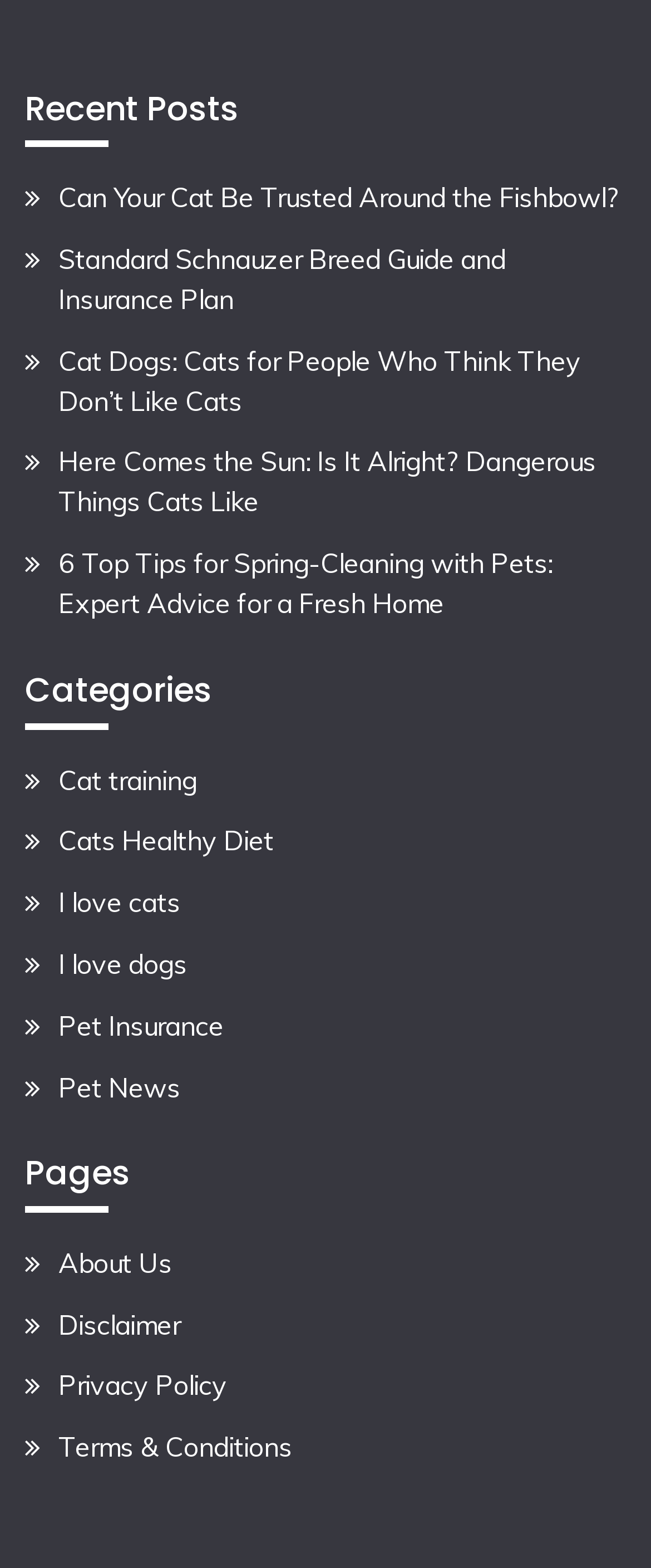Please provide the bounding box coordinates for the element that needs to be clicked to perform the following instruction: "Click on Events". The coordinates should be given as four float numbers between 0 and 1, i.e., [left, top, right, bottom].

None